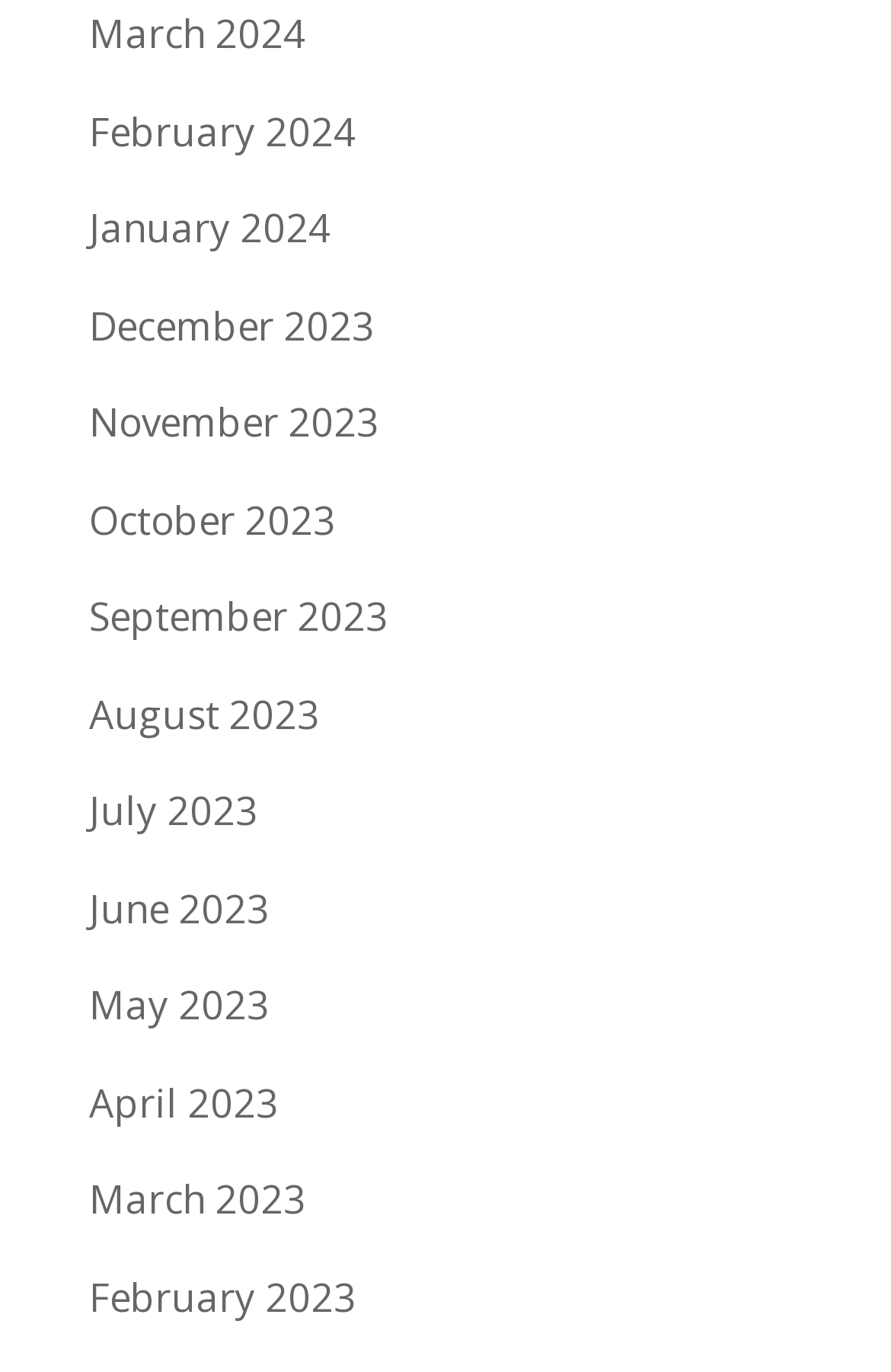Give a concise answer of one word or phrase to the question: 
How many links are above the 'September 2023' link?

6